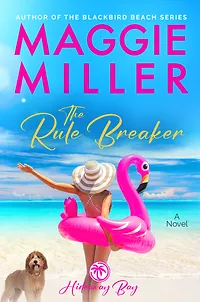Please reply to the following question using a single word or phrase: 
What color is the sky in the background?

Clear blue